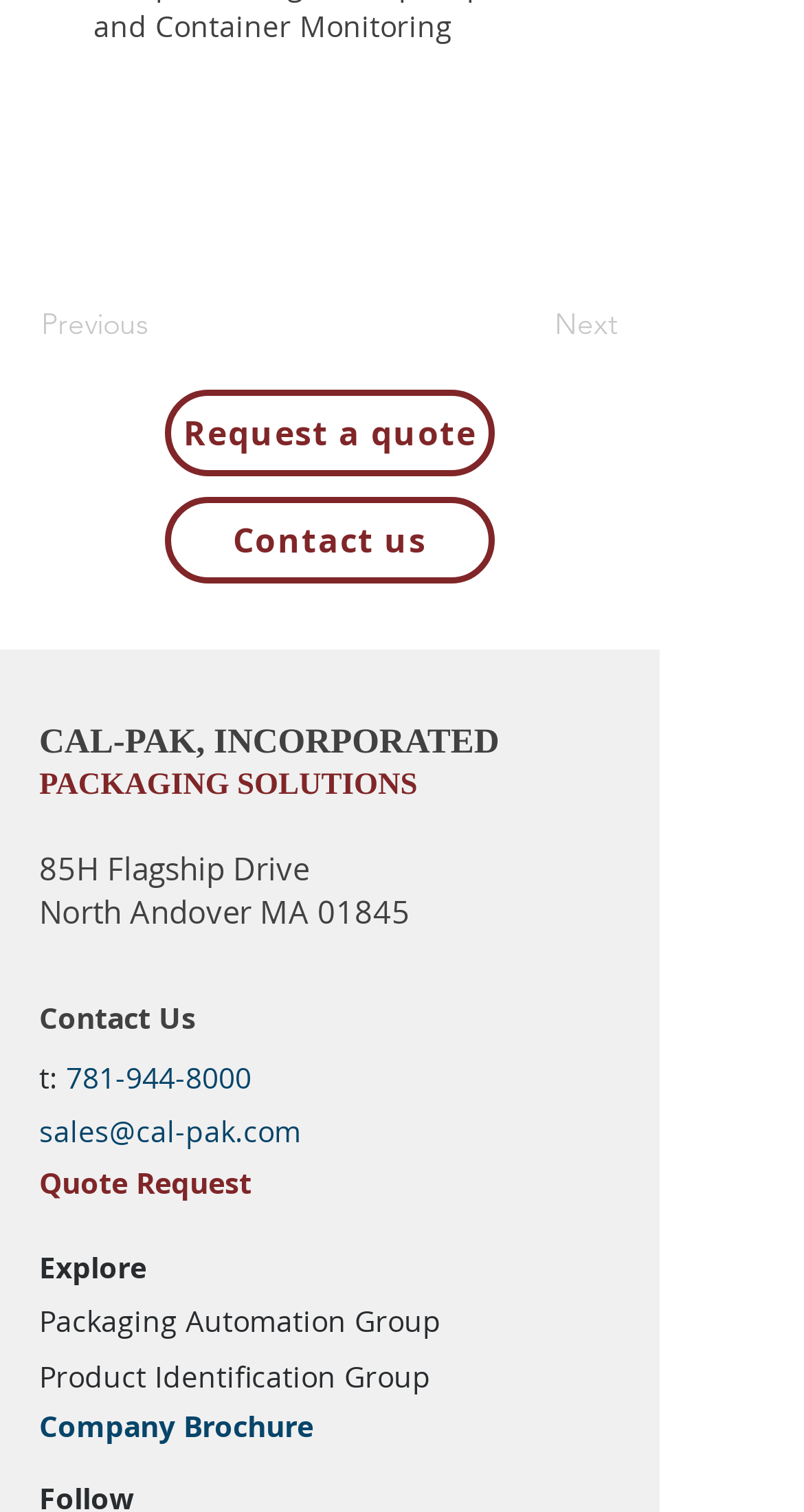Highlight the bounding box of the UI element that corresponds to this description: "781-944-8000".

[0.082, 0.7, 0.313, 0.726]